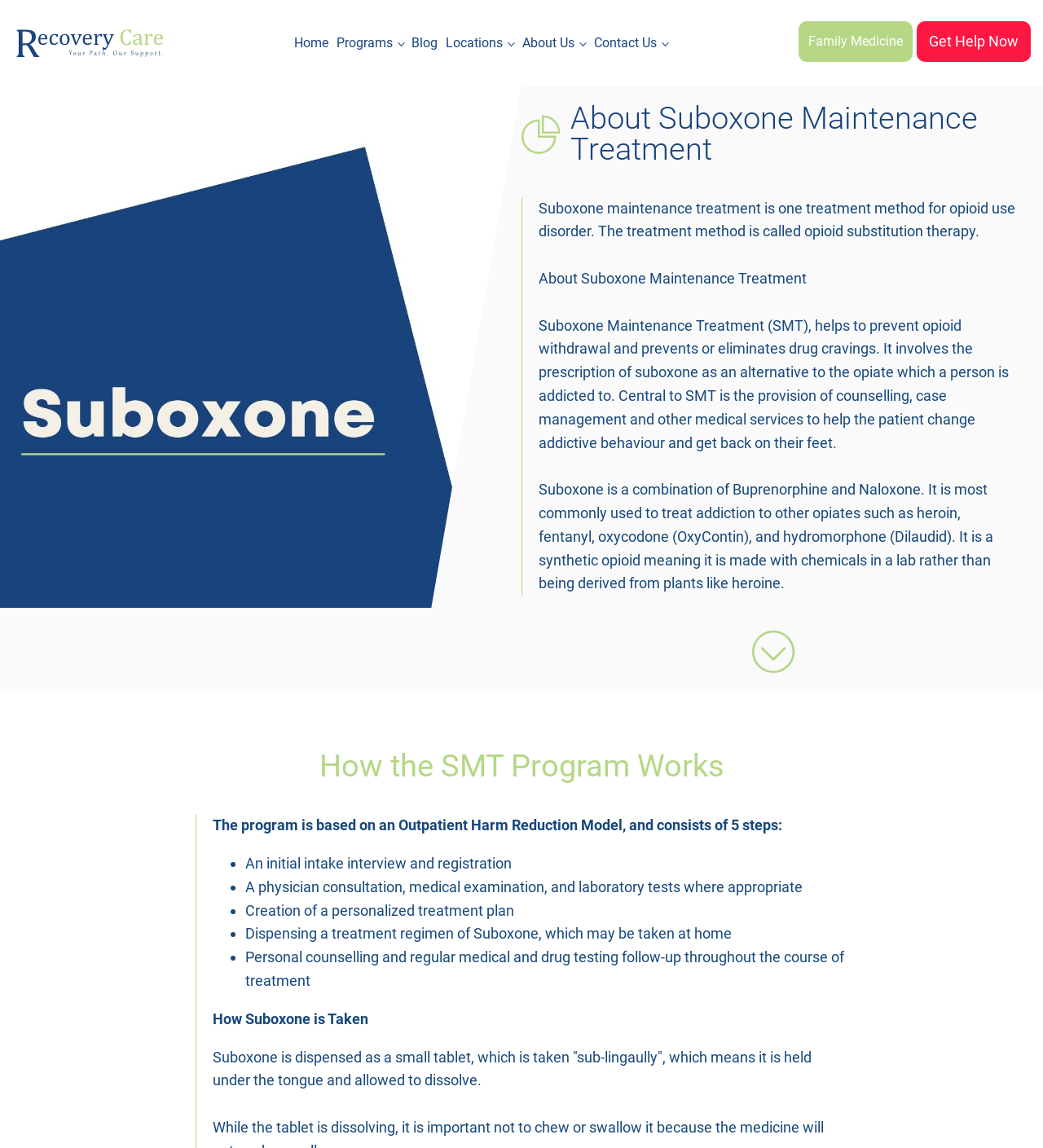Highlight the bounding box coordinates of the element that should be clicked to carry out the following instruction: "Click the 'Contact Us' link". The coordinates must be given as four float numbers ranging from 0 to 1, i.e., [left, top, right, bottom].

[0.565, 0.014, 0.644, 0.061]